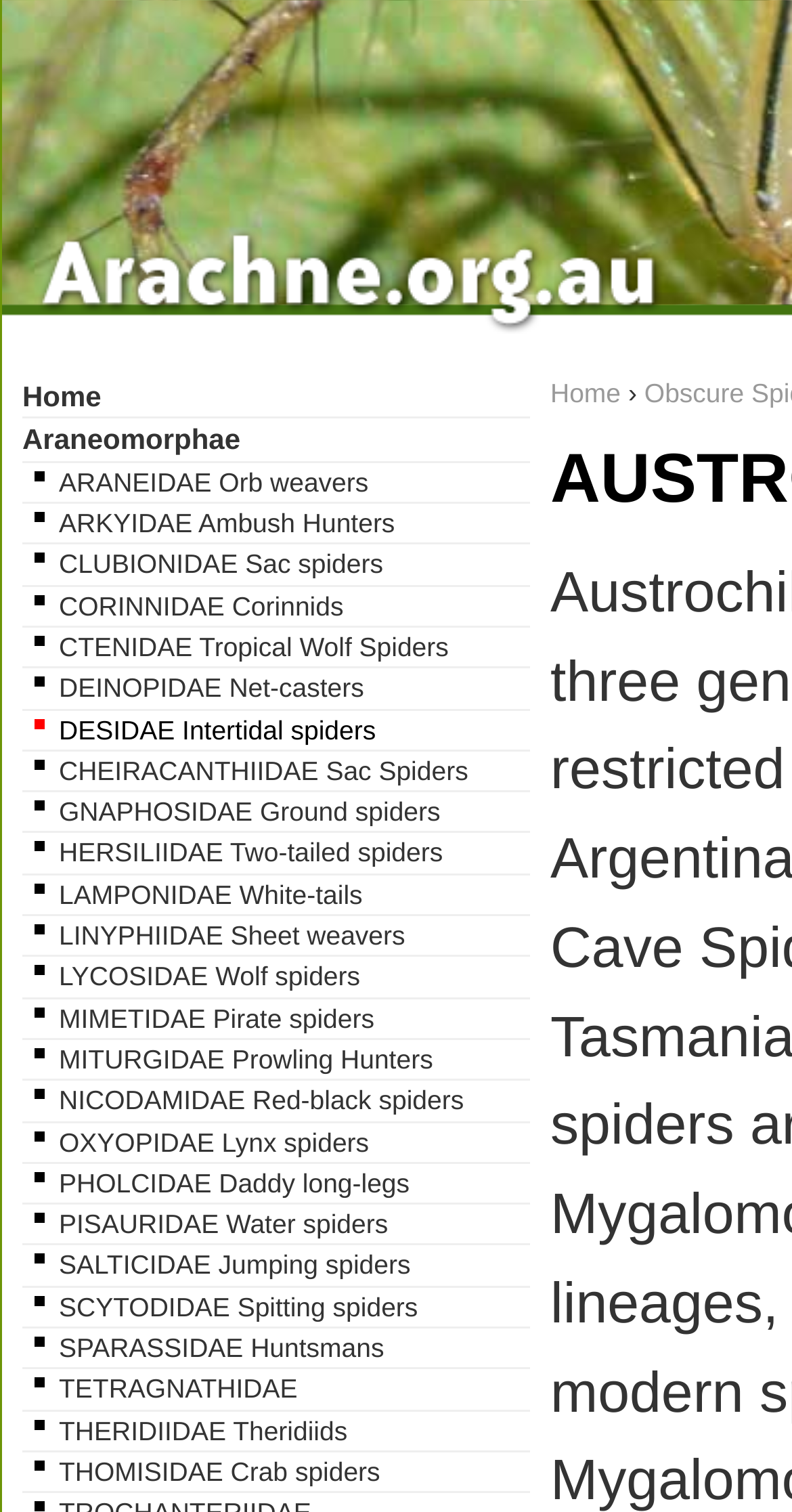Find the bounding box coordinates corresponding to the UI element with the description: "SPARASSIDAE Huntsmans". The coordinates should be formatted as [left, top, right, bottom], with values as floats between 0 and 1.

[0.028, 0.879, 0.669, 0.906]